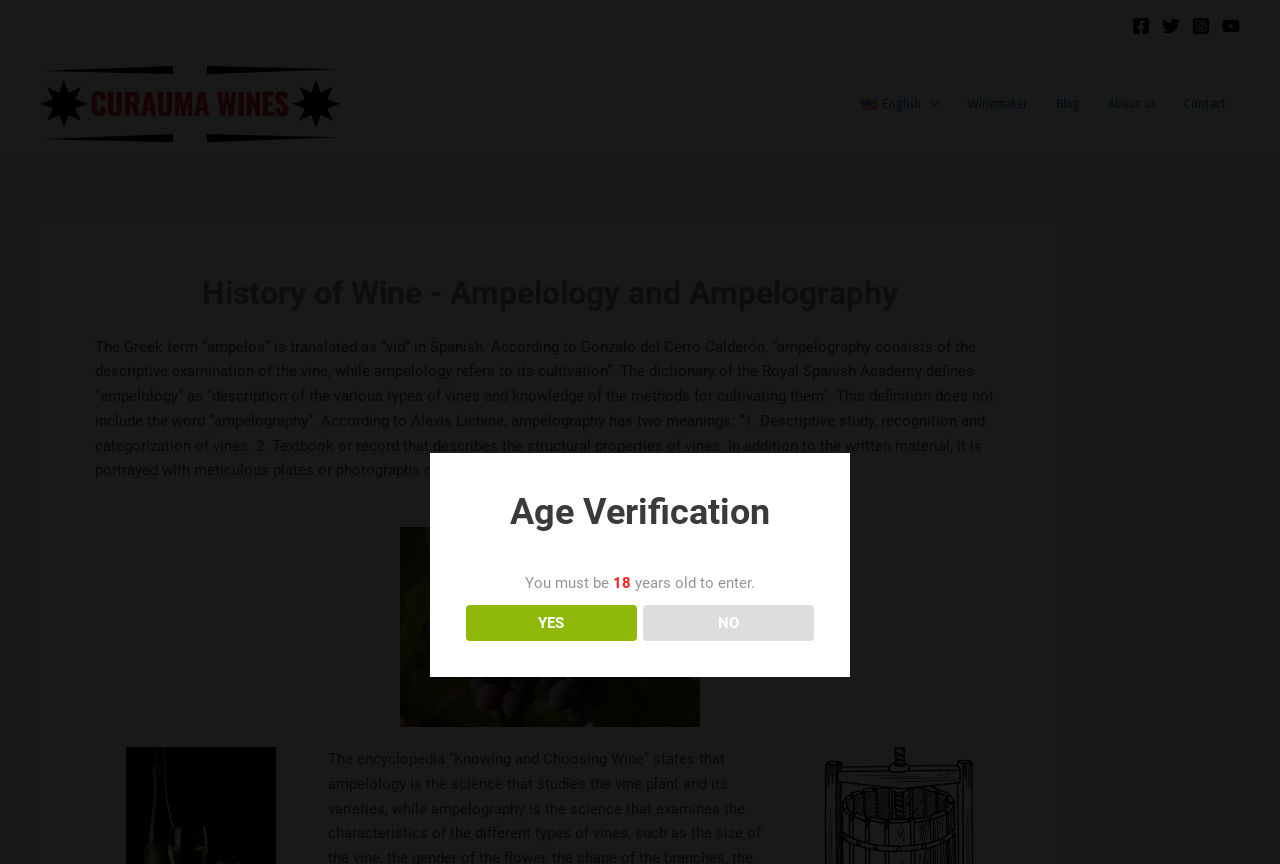Please find the bounding box coordinates of the element that needs to be clicked to perform the following instruction: "Click on Facebook link". The bounding box coordinates should be four float numbers between 0 and 1, represented as [left, top, right, bottom].

[0.884, 0.019, 0.898, 0.04]